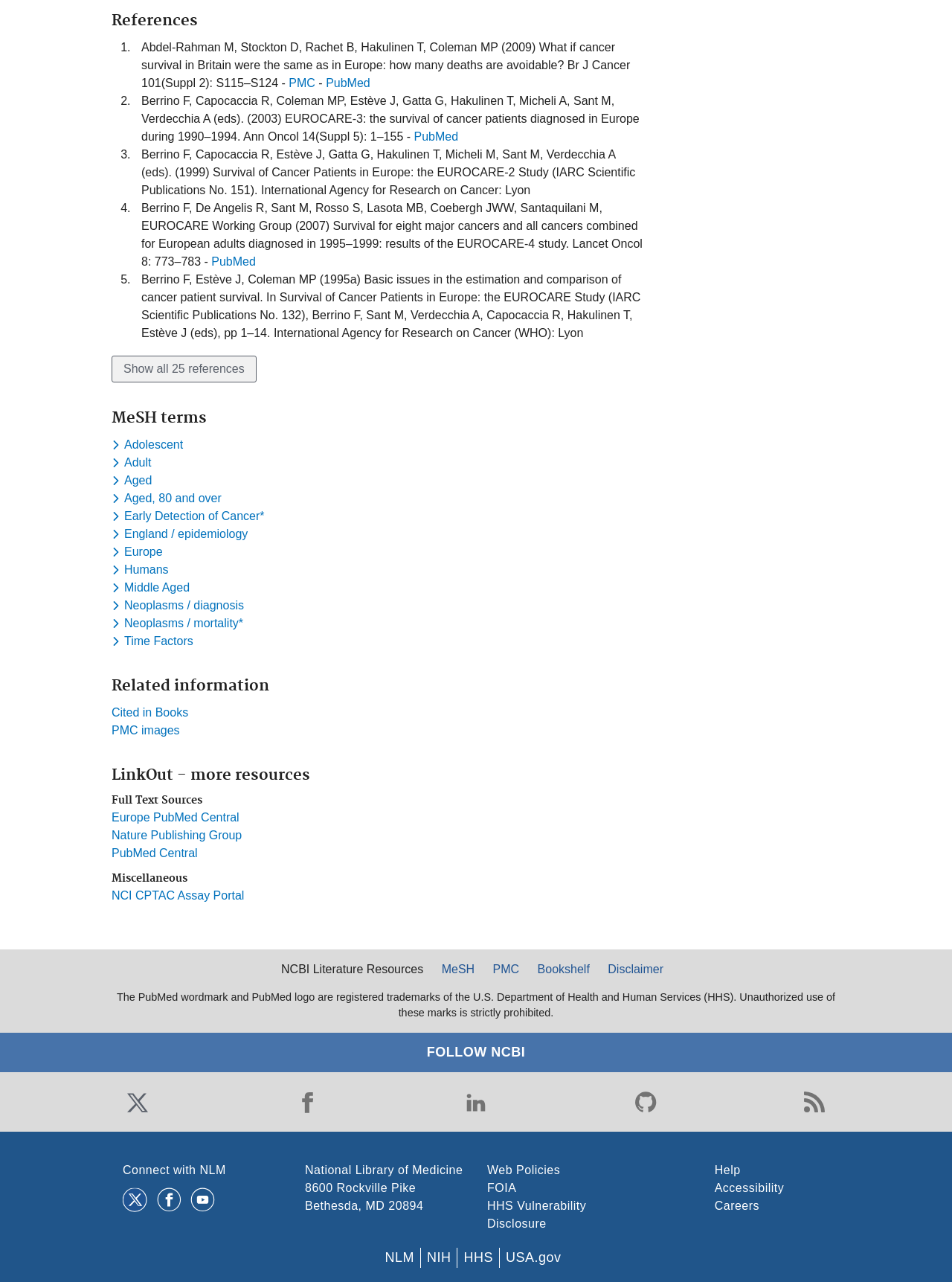Can you determine the bounding box coordinates of the area that needs to be clicked to fulfill the following instruction: "Show all references"?

[0.117, 0.278, 0.269, 0.298]